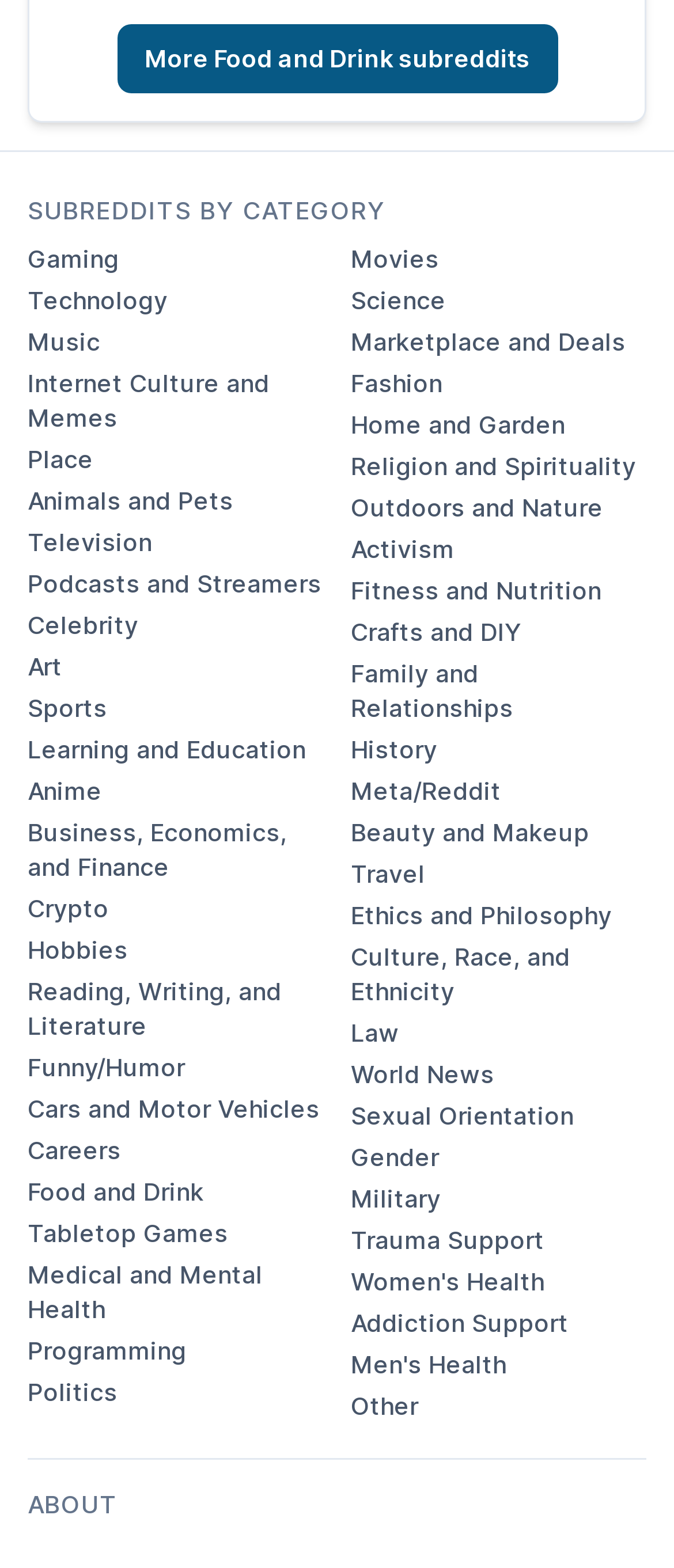Respond with a single word or phrase to the following question:
What is the category of the subreddit 'Meta/Reddit'?

Technology